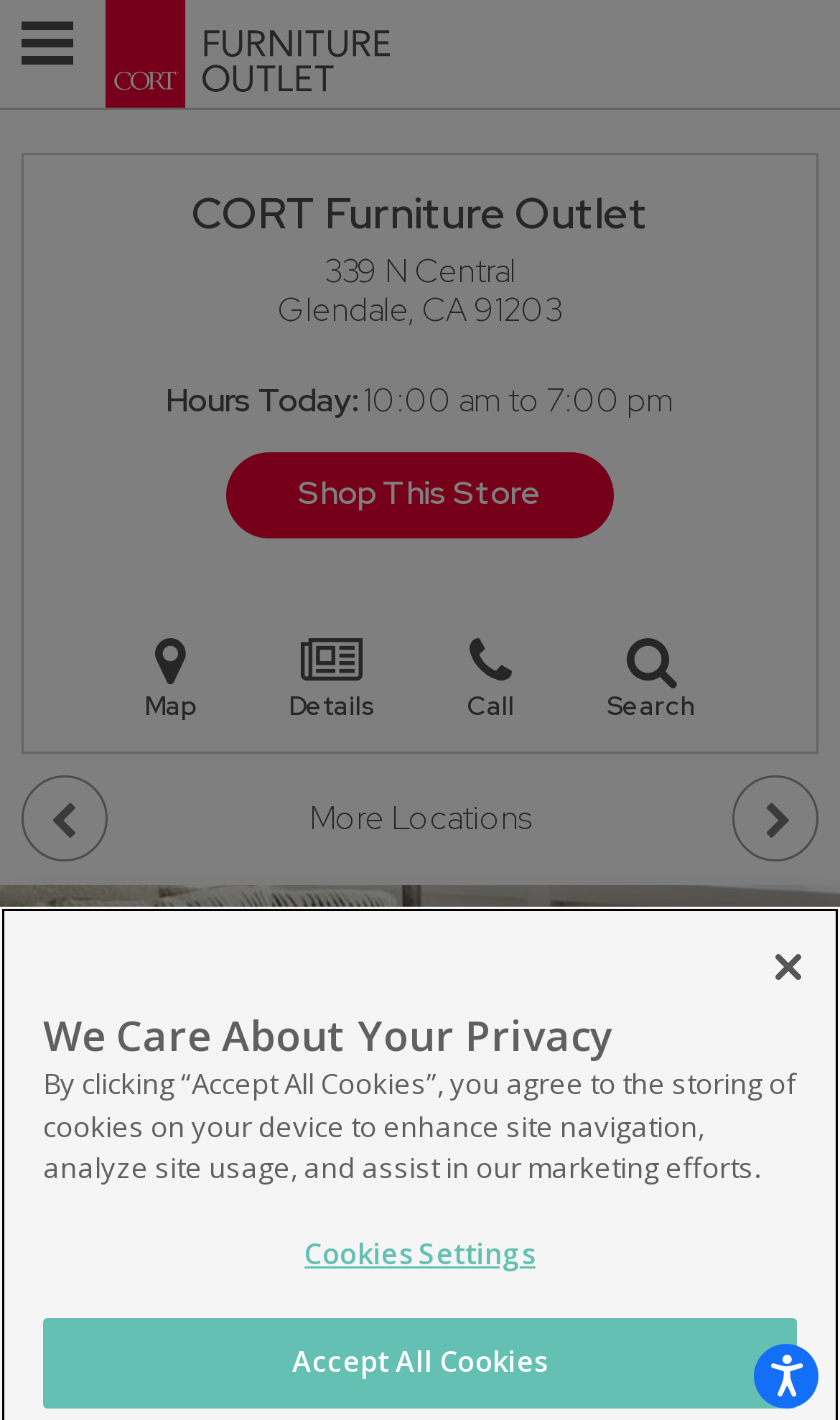Examine the image carefully and respond to the question with a detailed answer: 
What is the purpose of the 'Toggle navigation' button?

I inferred the purpose of the button by its text and its location on the webpage, which suggests that it is related to navigation.